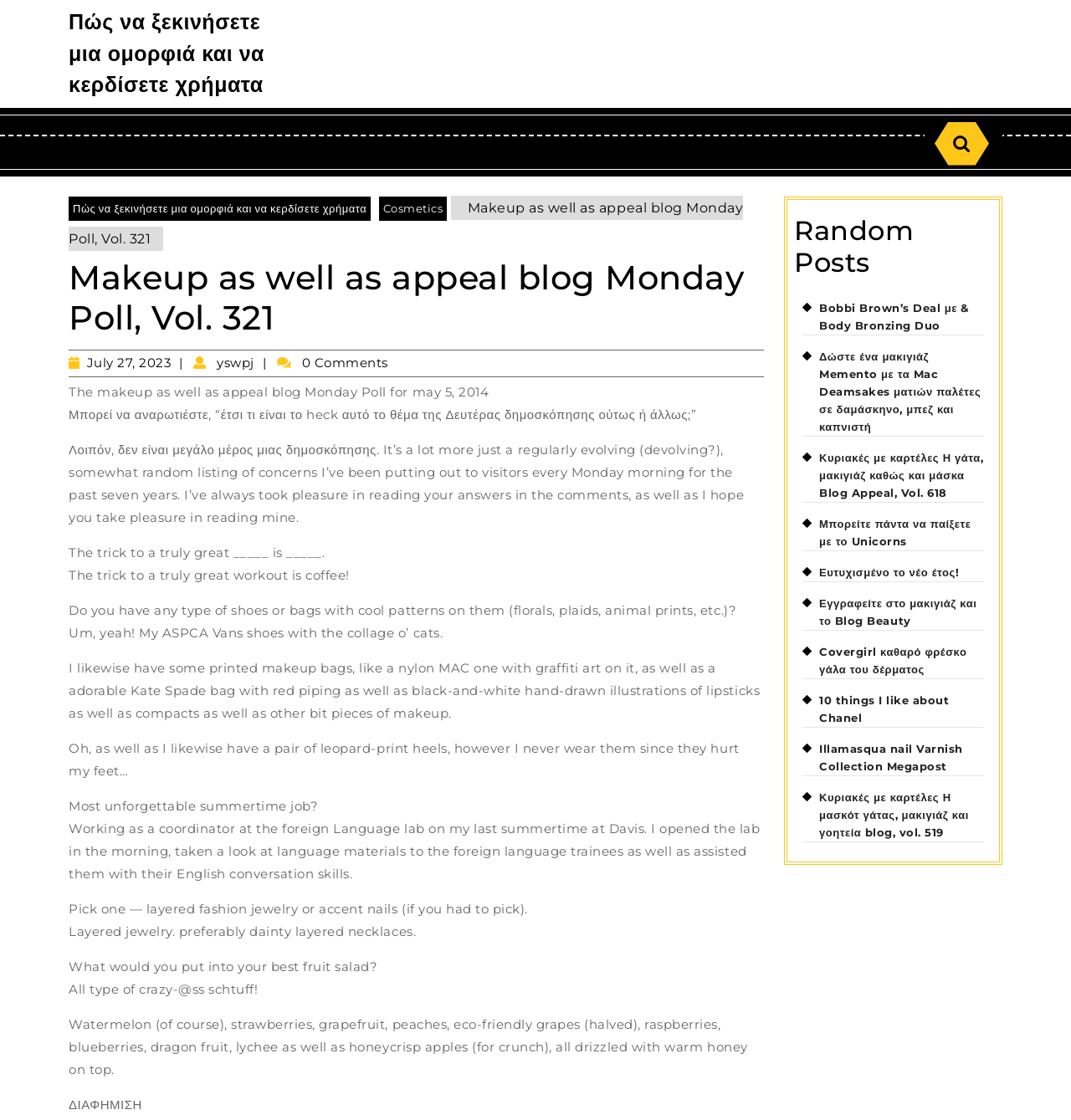Please determine the bounding box coordinates of the element to click in order to execute the following instruction: "Click on the Monday Poll link". The coordinates should be four float numbers between 0 and 1, specified as [left, top, right, bottom].

[0.064, 0.008, 0.247, 0.087]